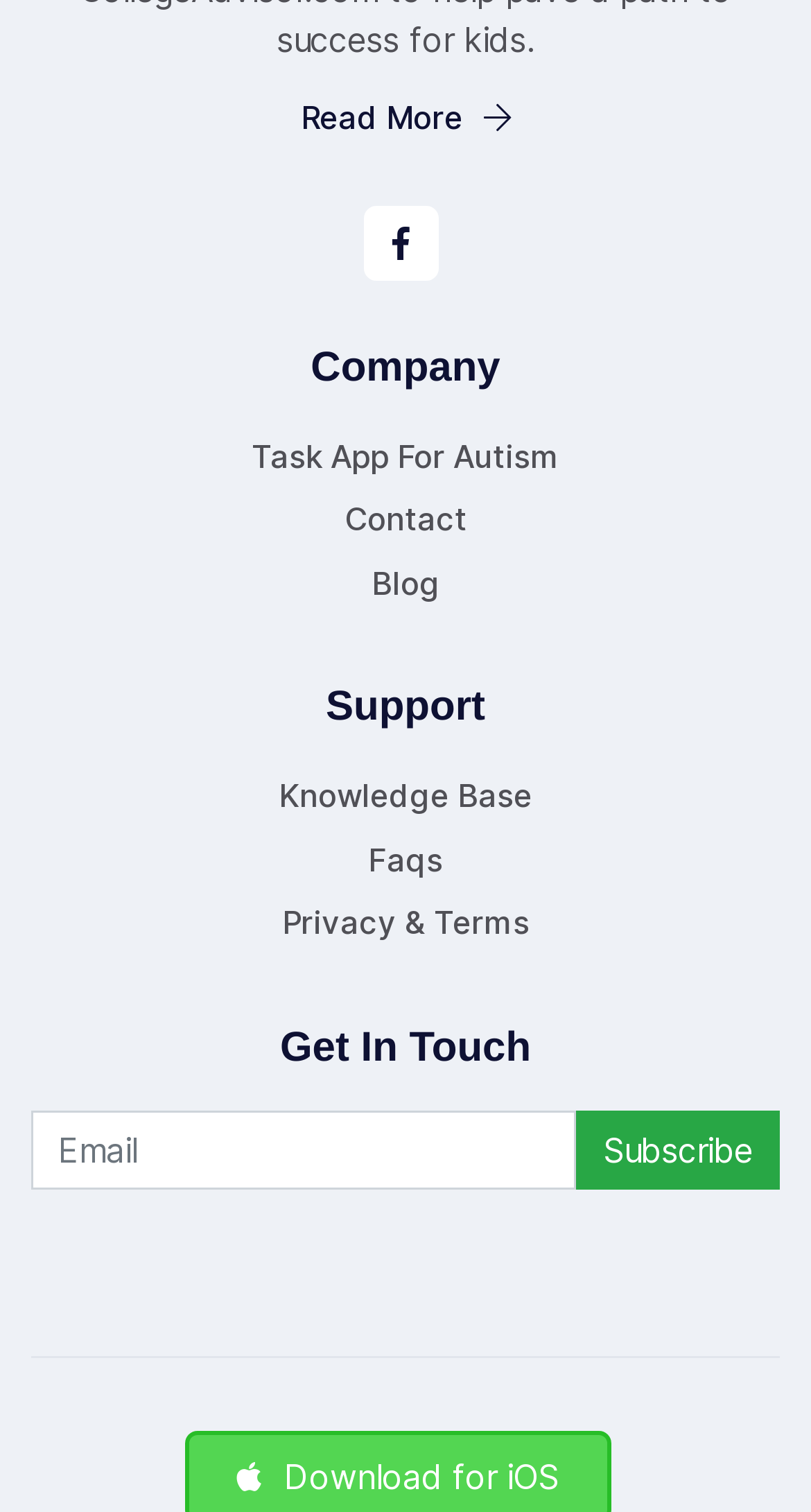Determine the bounding box coordinates of the area to click in order to meet this instruction: "Explore the task app for autism".

[0.31, 0.287, 0.69, 0.318]